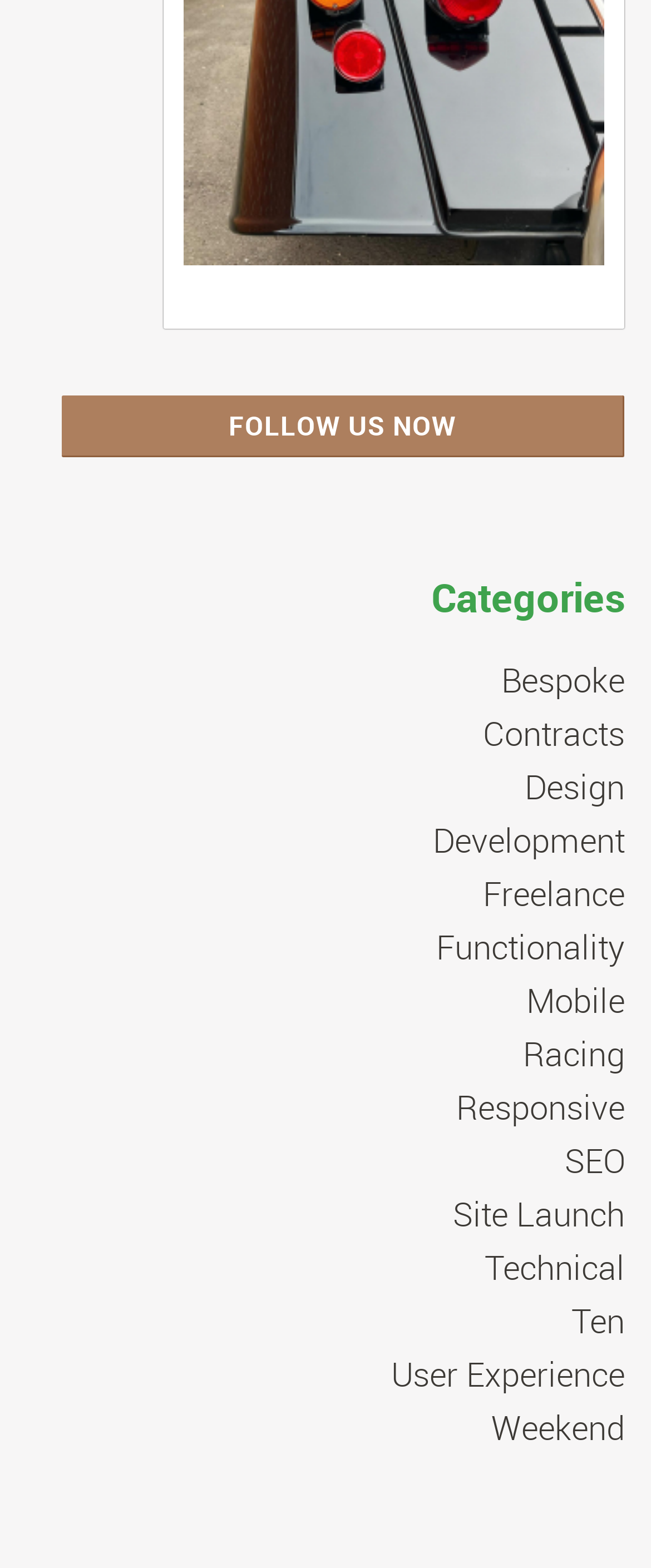How many categories are listed on the webpage?
Please answer the question with a detailed and comprehensive explanation.

I counted the number of links under the 'Categories' static text element, which are 'Bespoke', 'Contracts', 'Design', 'Development', 'Freelance', 'Functionality', 'Mobile', 'Racing', 'Responsive', 'SEO', 'Site Launch', 'Technical', 'Ten', 'User Experience', and 'Weekend'. There are 17 categories in total.